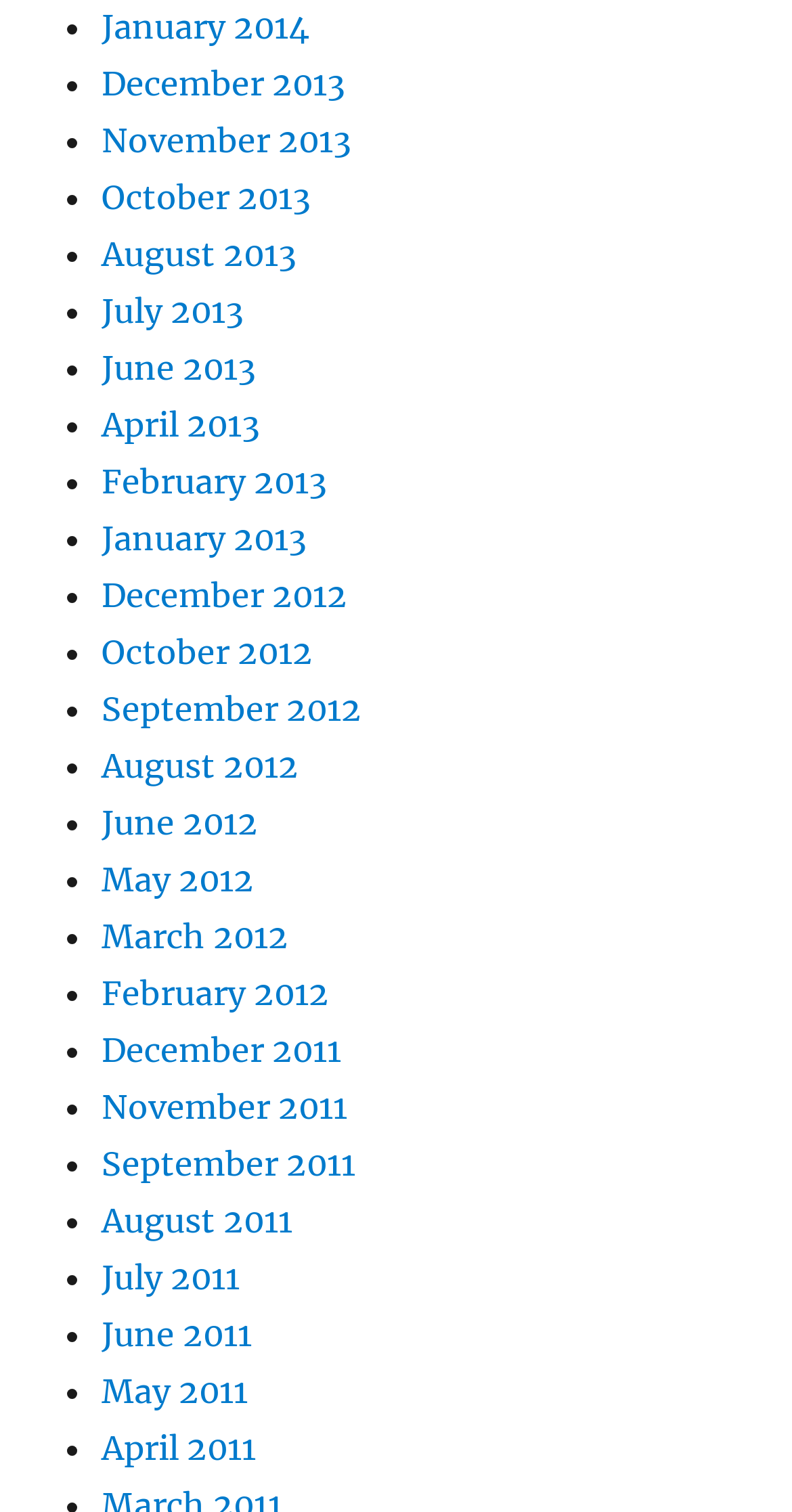How many links are on this webpage?
Refer to the screenshot and respond with a concise word or phrase.

328